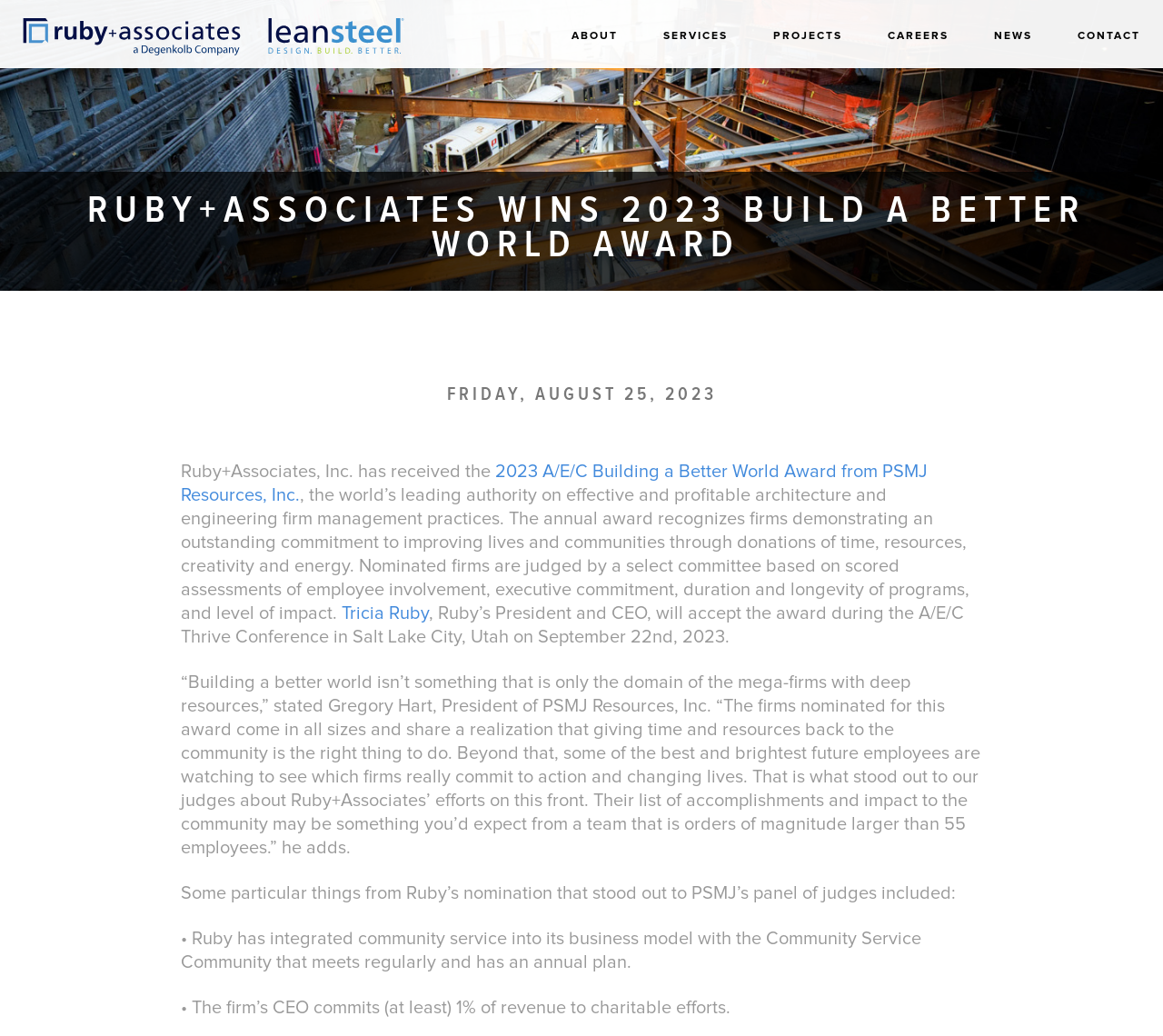Write an elaborate caption that captures the essence of the webpage.

The webpage appears to be a news article or press release from Ruby+Associates, Inc. At the top, there are seven links arranged horizontally, labeled "ABOUT", "SERVICES", "PROJECTS", "CAREERS", "NEWS", and "CONTACT". 

Below these links, there is a prominent heading announcing that Ruby+Associates has won the 2023 Build a Better World Award. The date "FRIDAY, AUGUST 25, 2023" is displayed below this heading. 

The main content of the page is a news article describing the award and Ruby+Associates' achievements. The article starts with a brief introduction, followed by a link to the 2023 A/E/C Building a Better World Award from PSMJ Resources, Inc. 

The article continues with a quote from Tricia Ruby, Ruby's President and CEO, and then describes the award ceremony. There is another quote from Gregory Hart, President of PSMJ Resources, Inc., praising Ruby+Associates' community service efforts. 

The article concludes by highlighting specific aspects of Ruby's nomination that impressed the judges, including the firm's integration of community service into its business model and the CEO's commitment to charitable efforts.